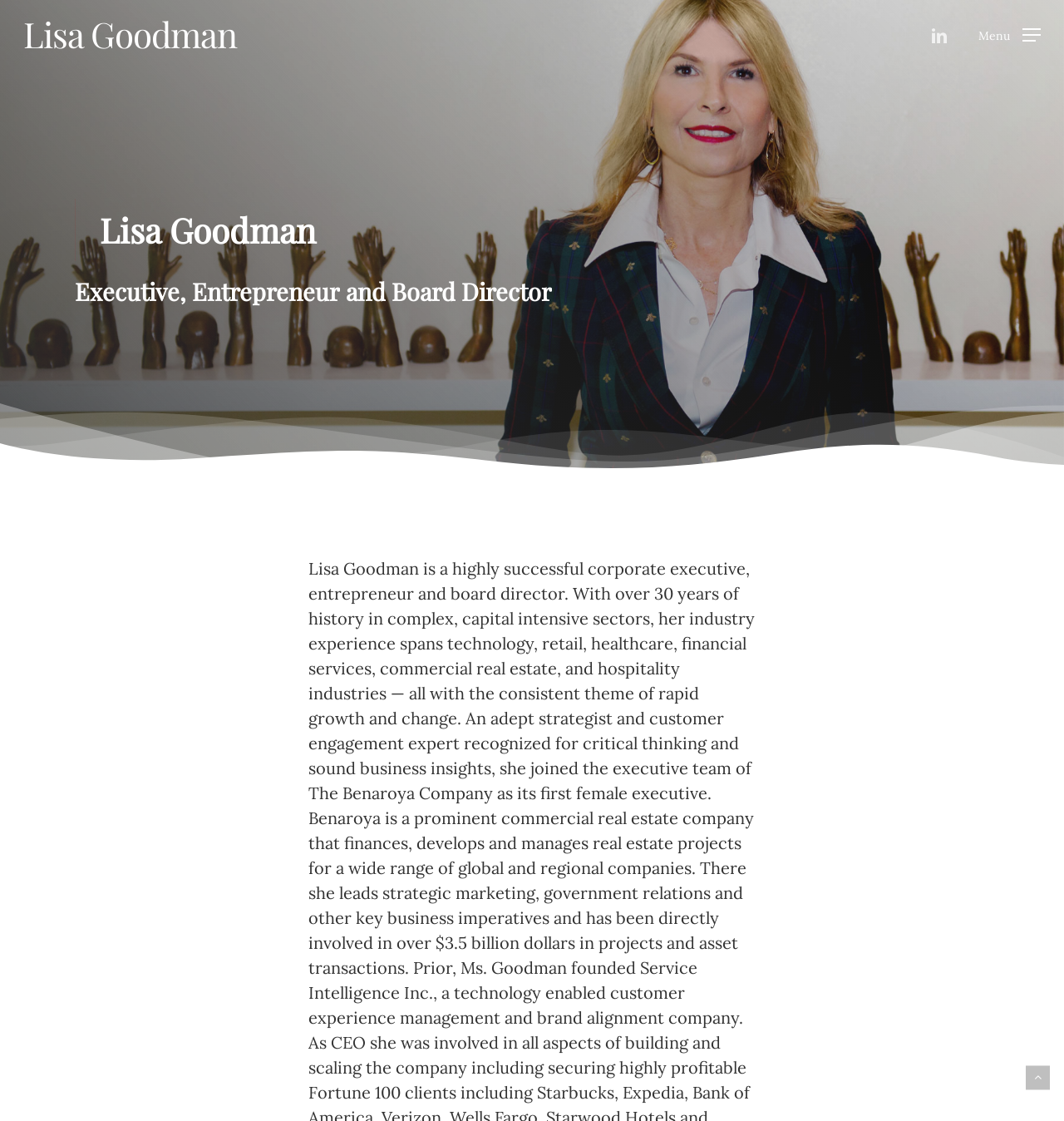Using the format (top-left x, top-left y, bottom-right x, bottom-right y), provide the bounding box coordinates for the described UI element. All values should be floating point numbers between 0 and 1: Lisa Goodman

[0.022, 0.015, 0.223, 0.046]